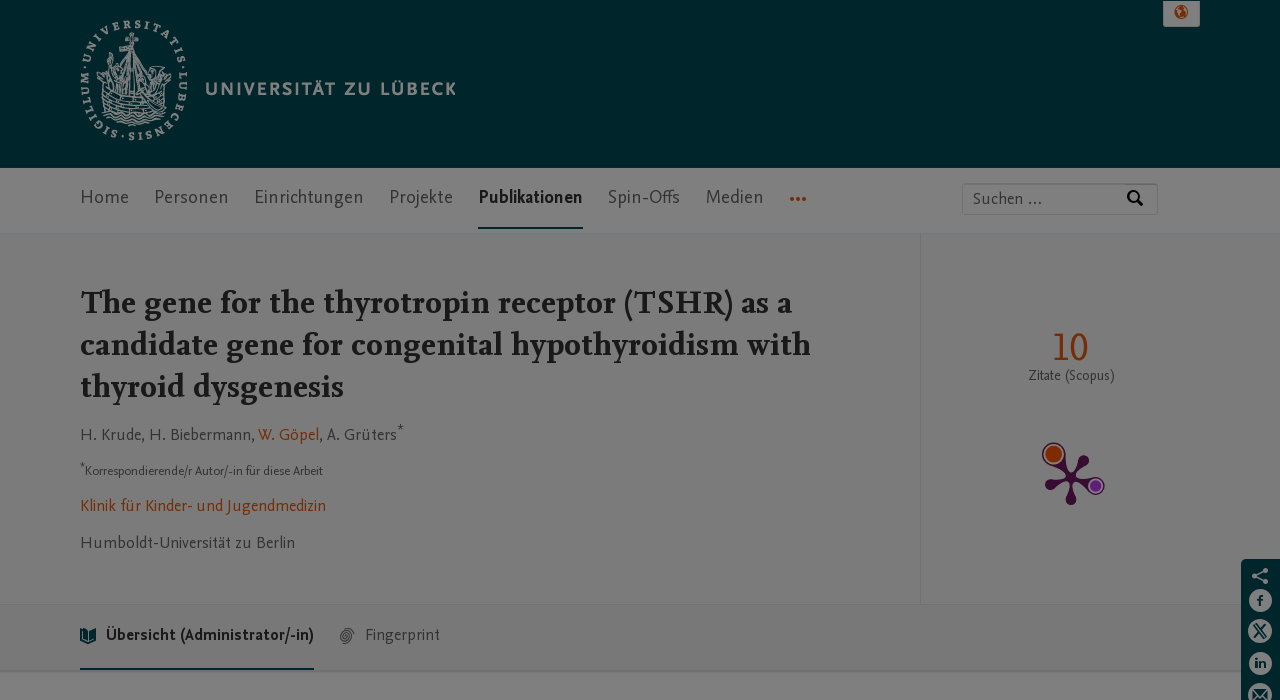Kindly determine the bounding box coordinates of the area that needs to be clicked to fulfill this instruction: "Share on Facebook".

[0.975, 0.84, 0.995, 0.884]